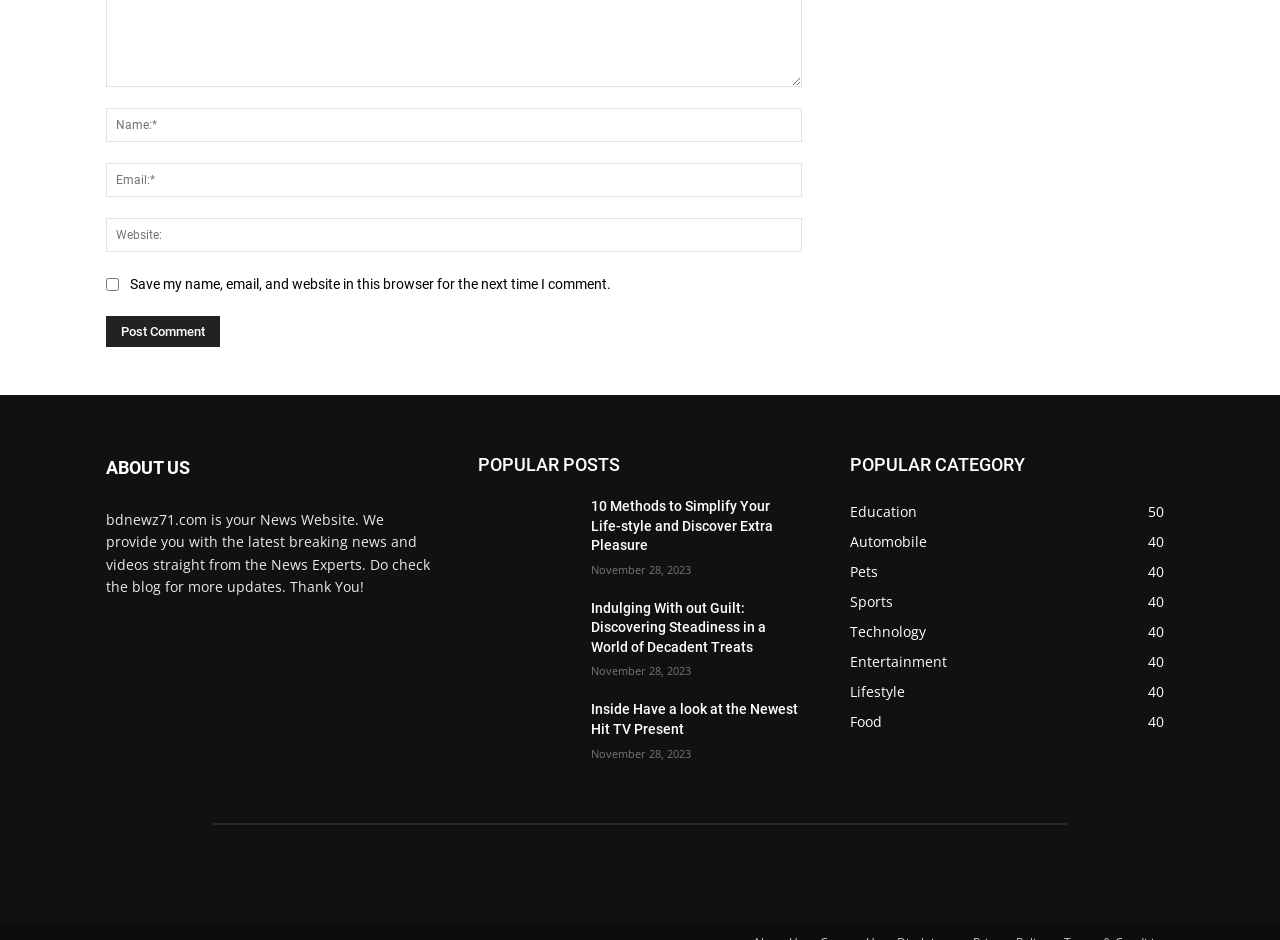Given the content of the image, can you provide a detailed answer to the question?
What is the date of the latest posts?

The date of the latest posts is November 28, 2023, which is mentioned multiple times in the 'Popular Posts' section.